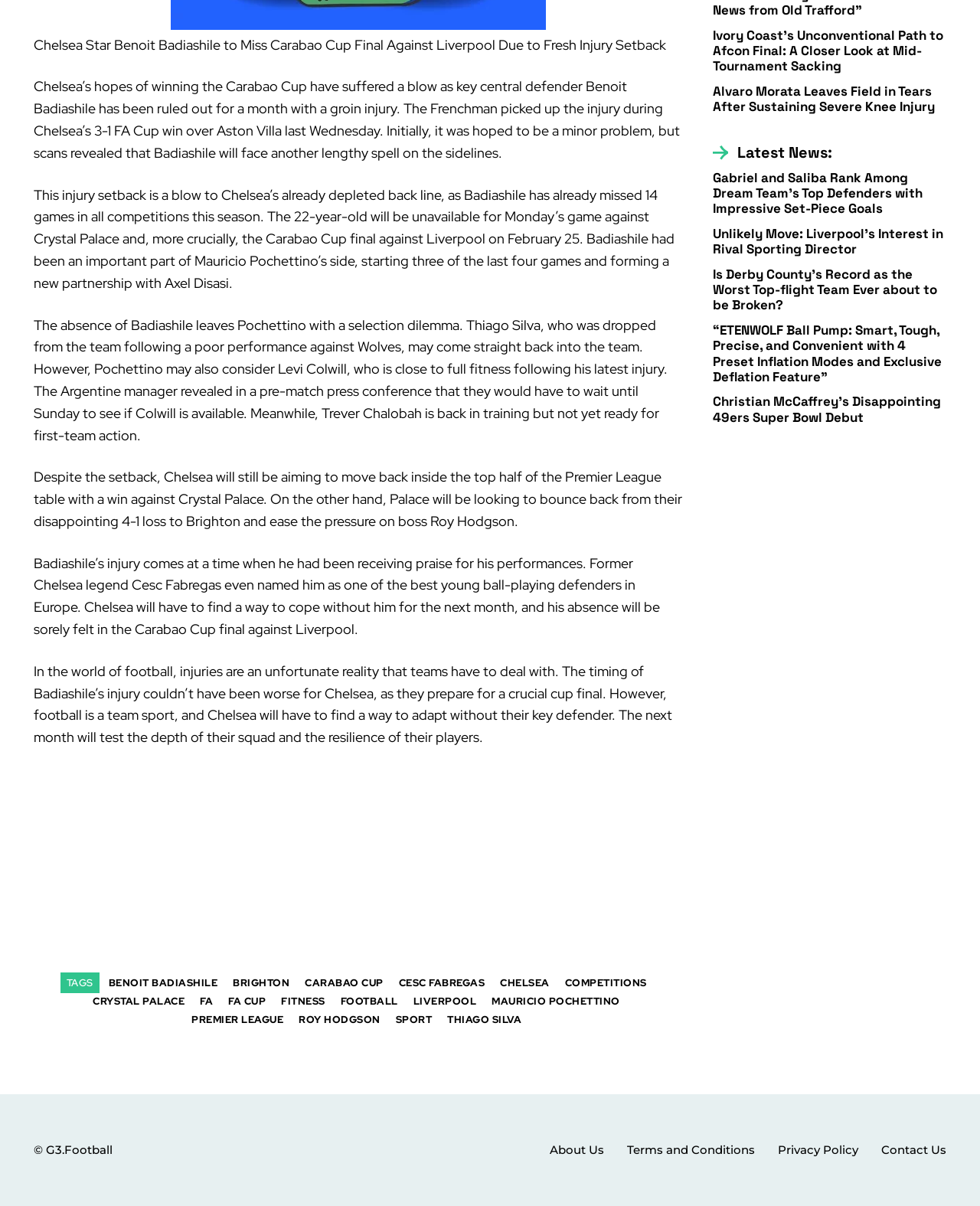What is the name of the team that Crystal Palace lost to with a score of 4-1?
Based on the image, answer the question in a detailed manner.

According to the article, Crystal Palace will be looking to bounce back from their disappointing 4-1 loss to Brighton.